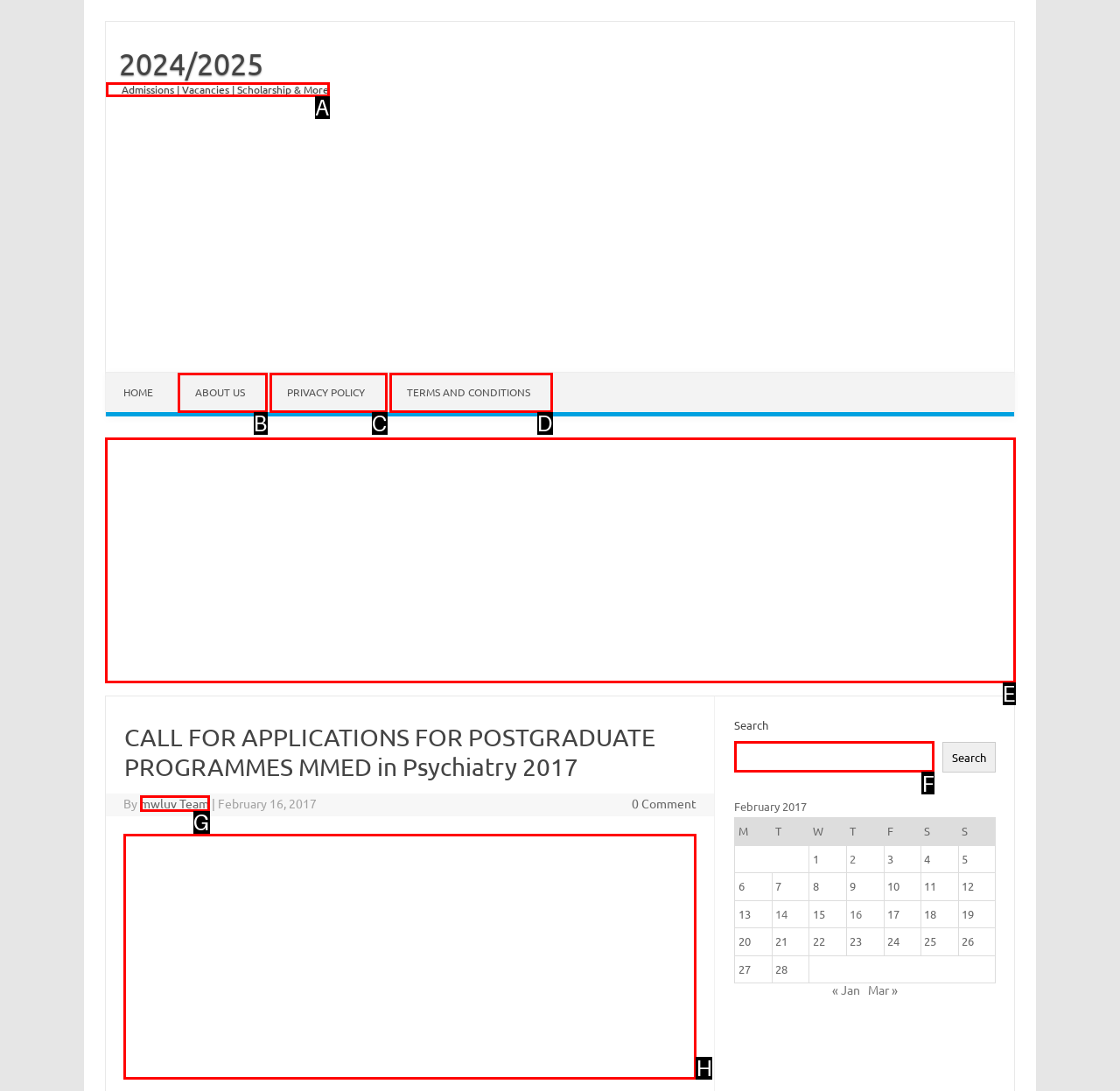Select the HTML element that needs to be clicked to perform the task: Book online. Reply with the letter of the chosen option.

None